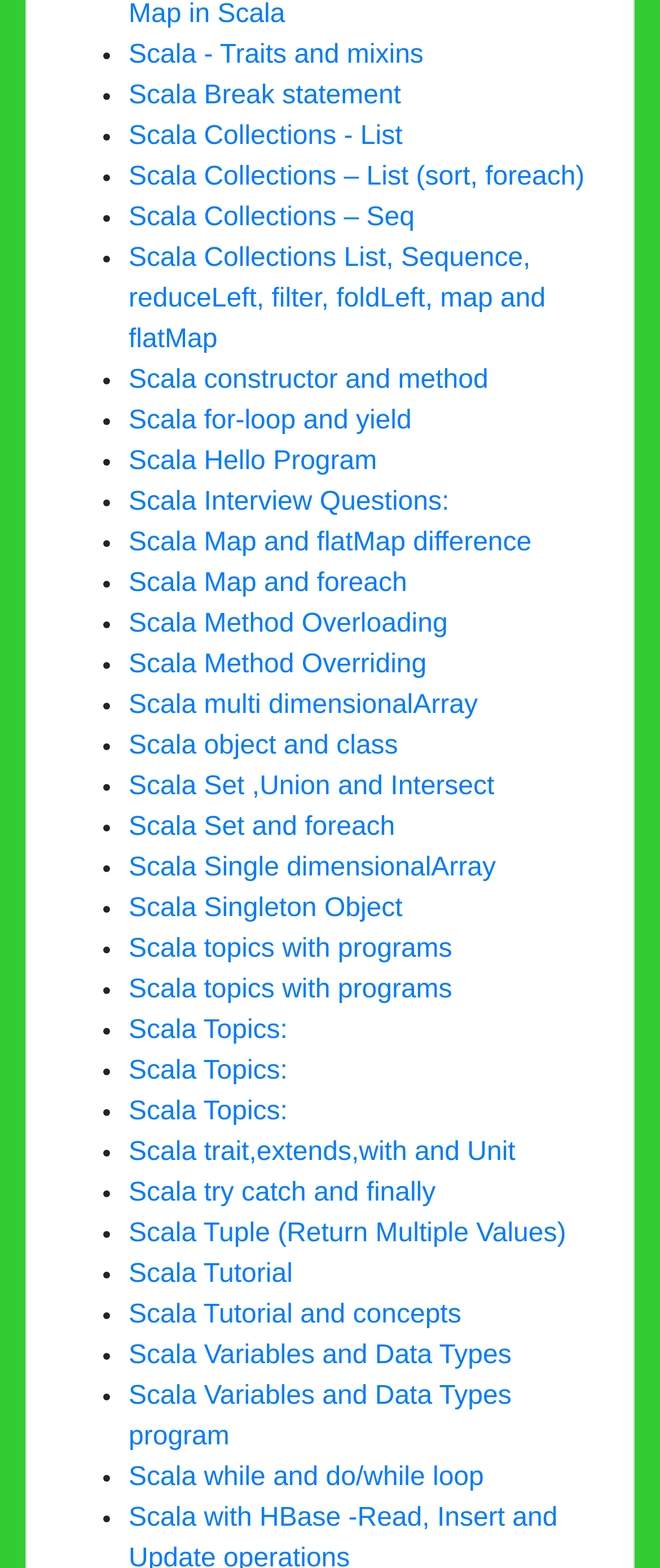Locate the bounding box coordinates of the item that should be clicked to fulfill the instruction: "View Scala Collections - List".

[0.195, 0.078, 0.61, 0.096]